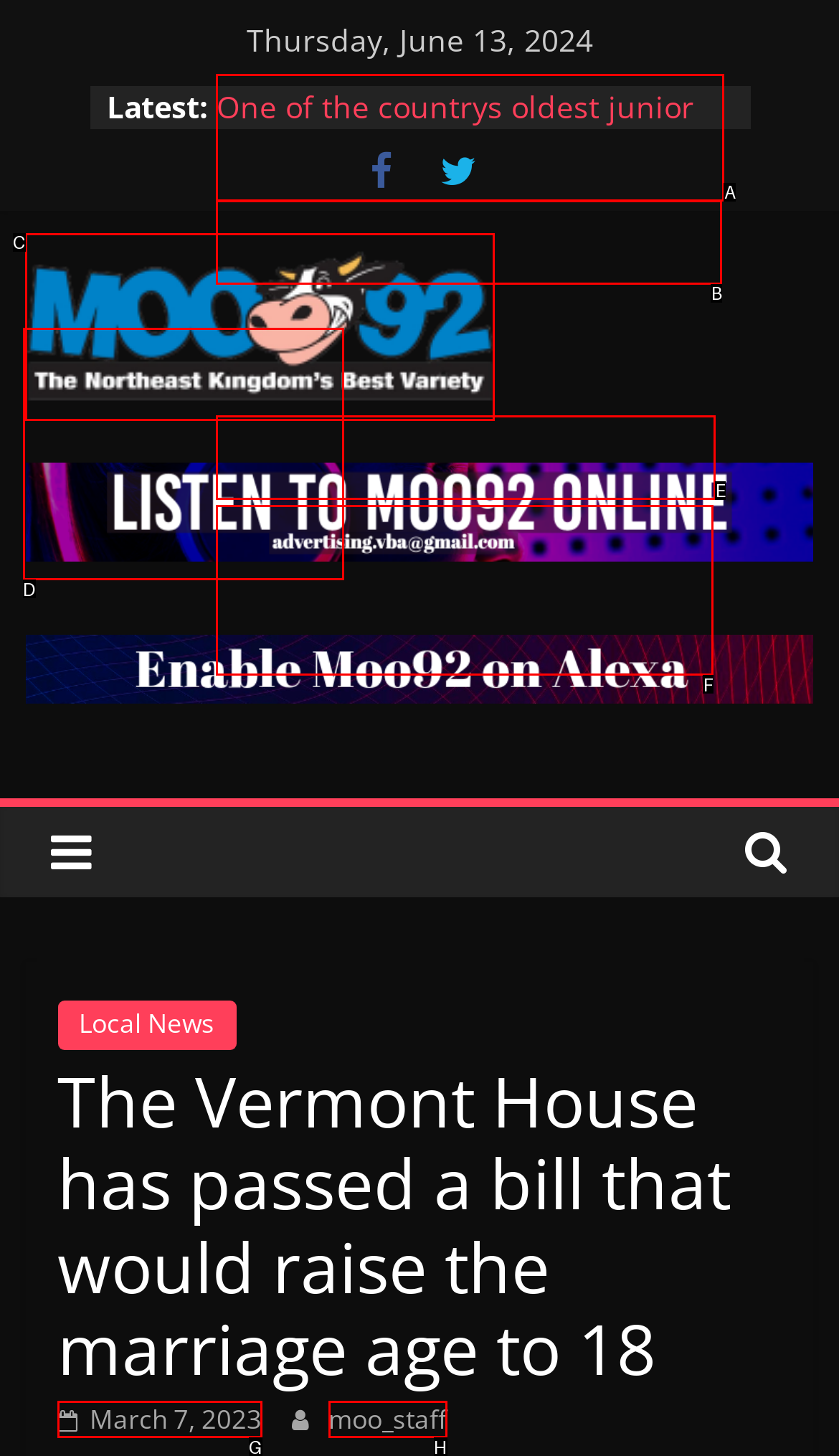Match the element description: moo_staff to the correct HTML element. Answer with the letter of the selected option.

H